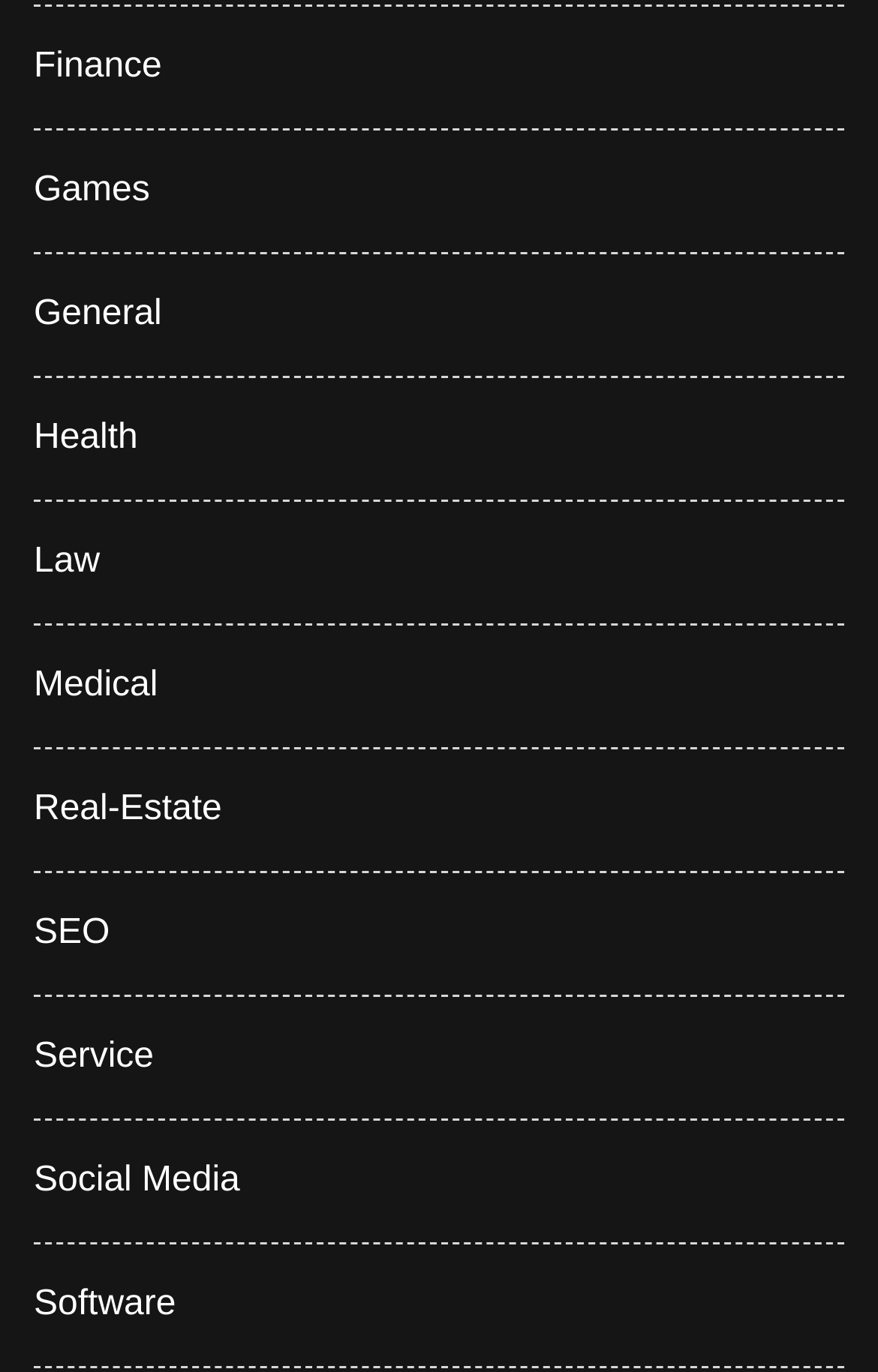Determine the bounding box coordinates of the region I should click to achieve the following instruction: "Explore Health". Ensure the bounding box coordinates are four float numbers between 0 and 1, i.e., [left, top, right, bottom].

[0.038, 0.305, 0.157, 0.333]